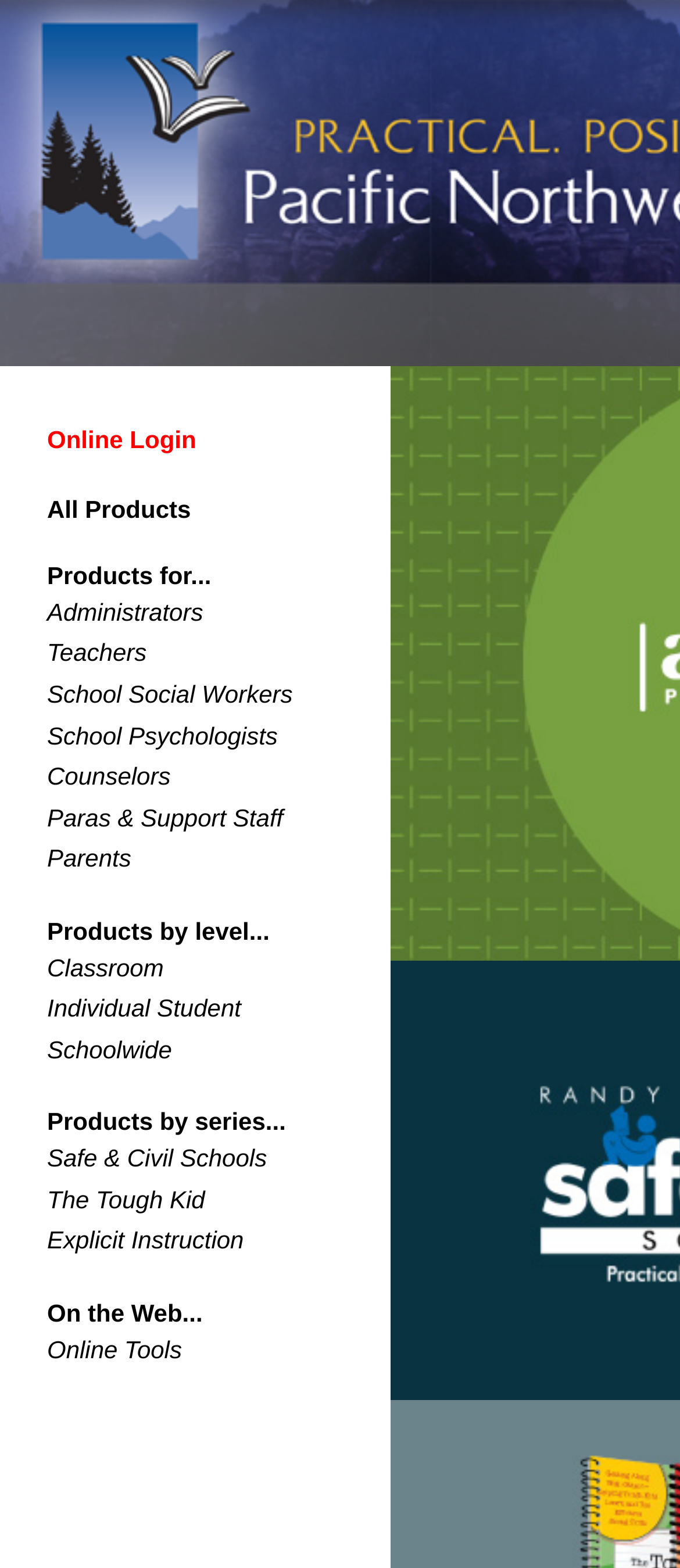Locate the bounding box coordinates of the element that should be clicked to fulfill the instruction: "explore products for administrators".

[0.069, 0.381, 0.299, 0.402]